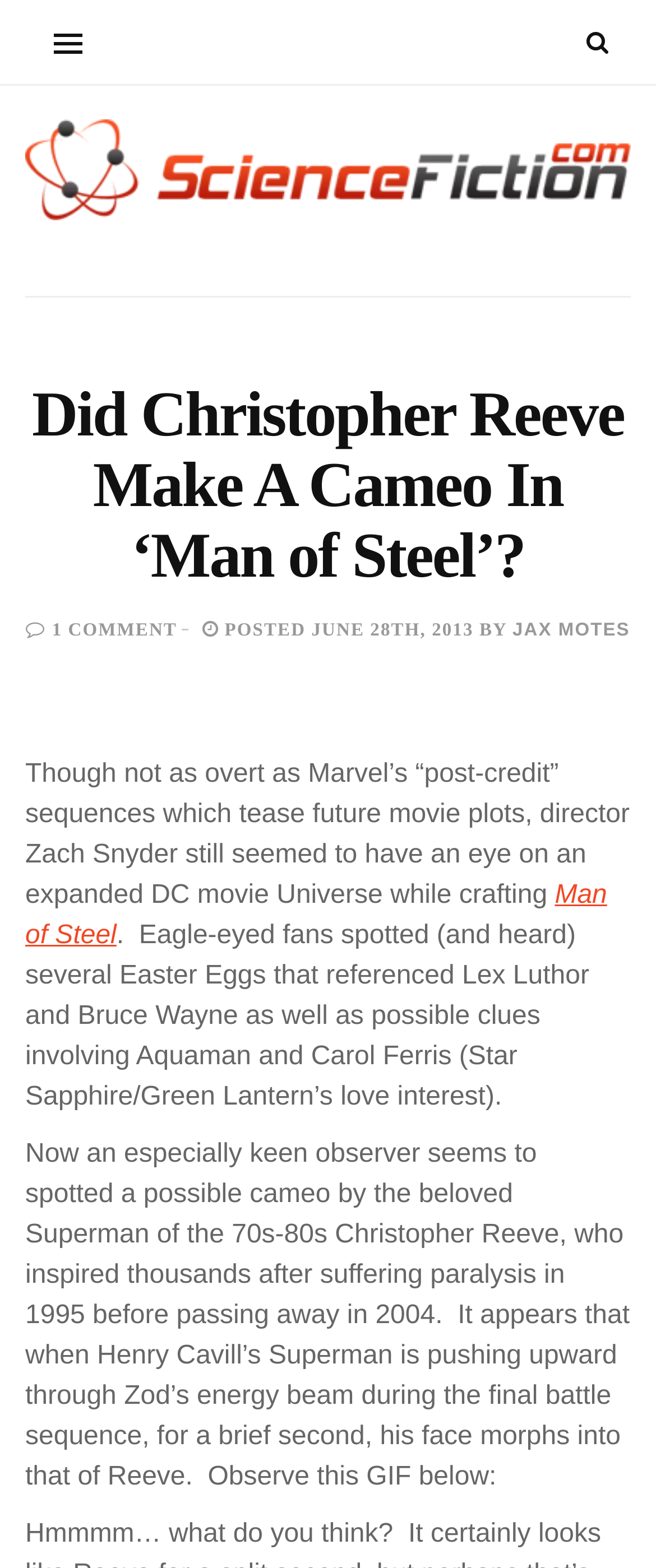Utilize the details in the image to give a detailed response to the question: How many social media links are there?

I counted the number of link elements with social media platform names, such as Facebook, Twitter, Pinterest, Messenger, and Skype, to arrive at the answer.